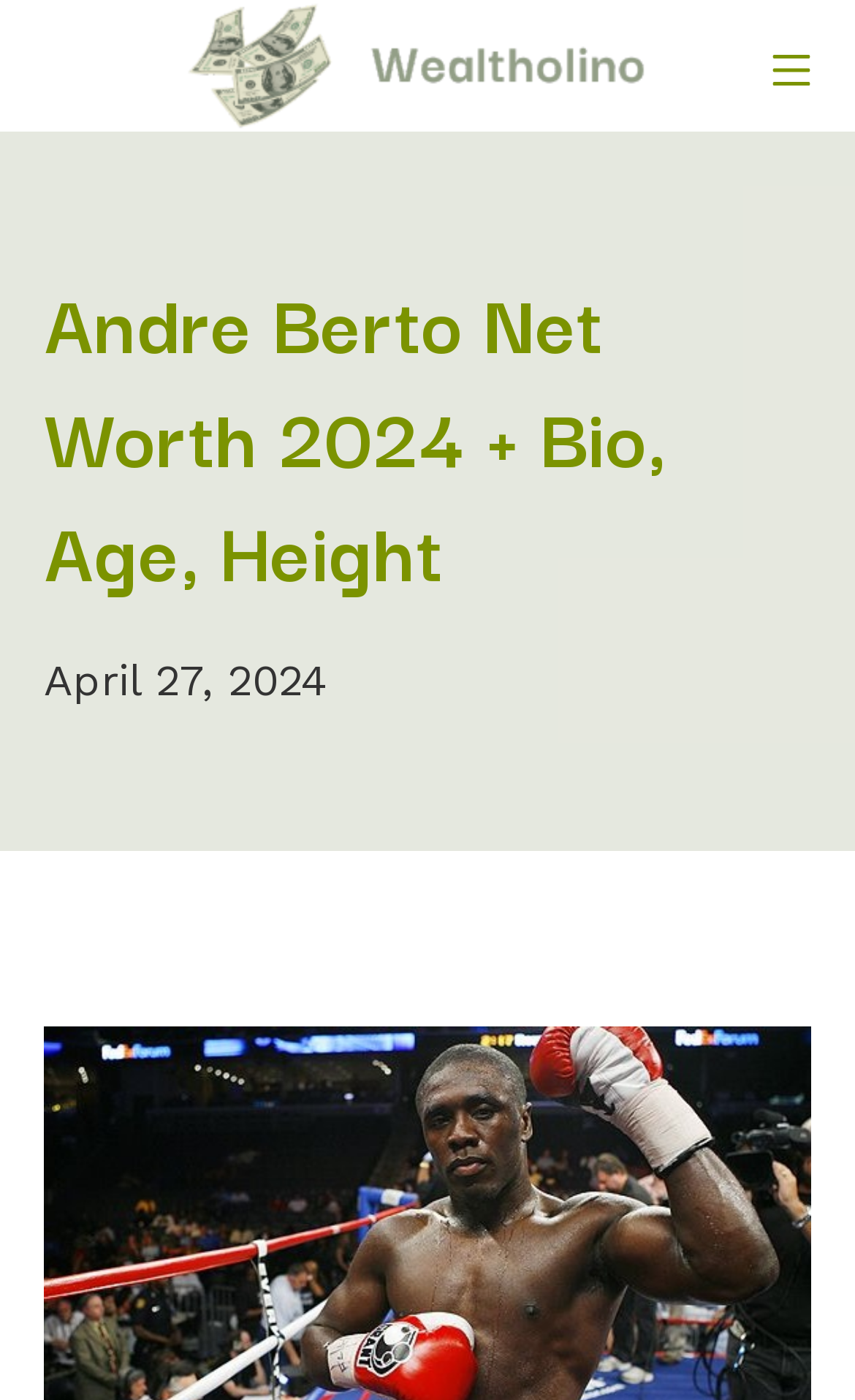Use a single word or phrase to answer the question: What is the name of the magazine?

Wealtholino Magazine